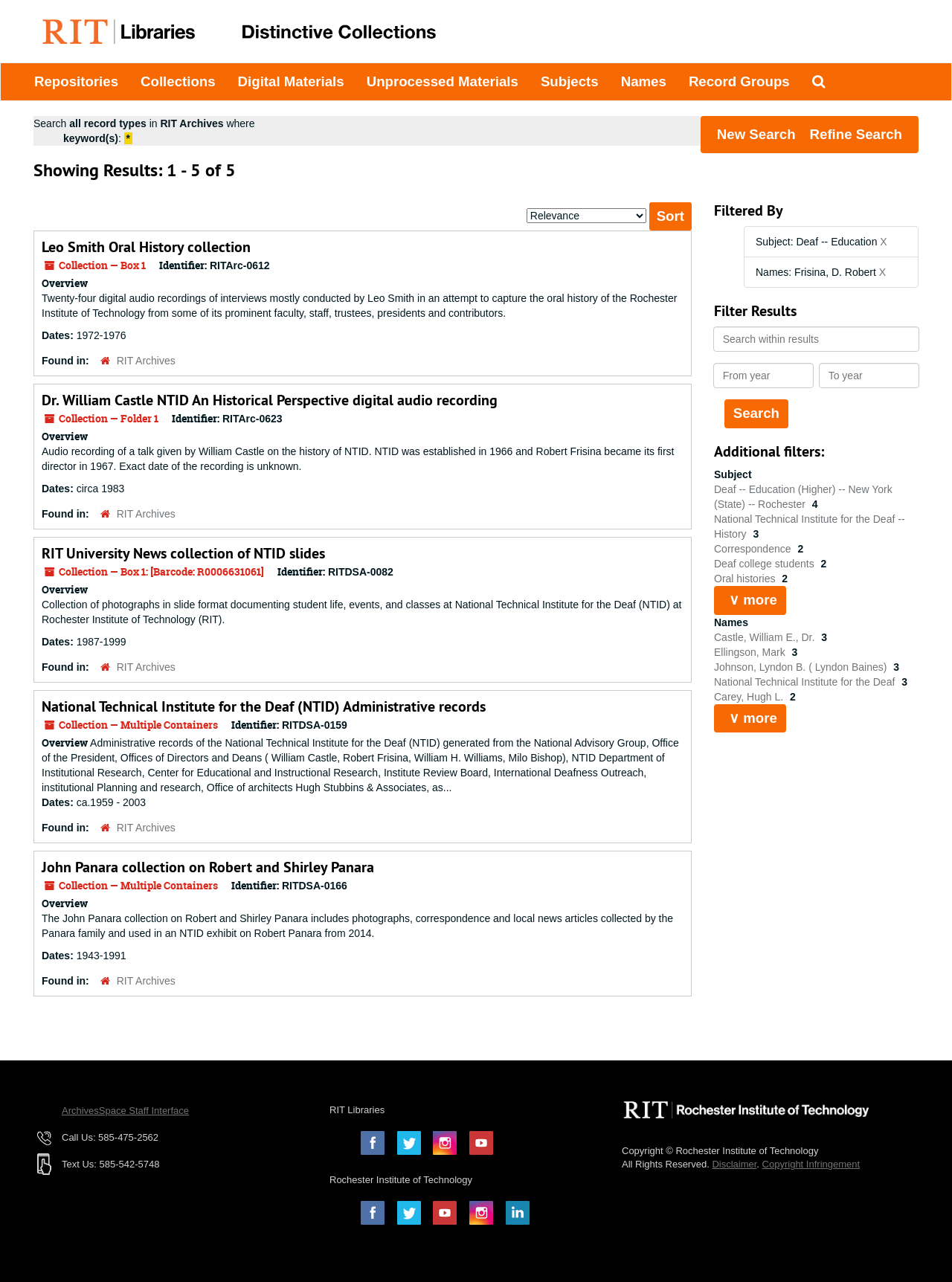Identify the bounding box coordinates of the clickable section necessary to follow the following instruction: "Visit the blog of Blogs@MLU". The coordinates should be presented as four float numbers from 0 to 1, i.e., [left, top, right, bottom].

None